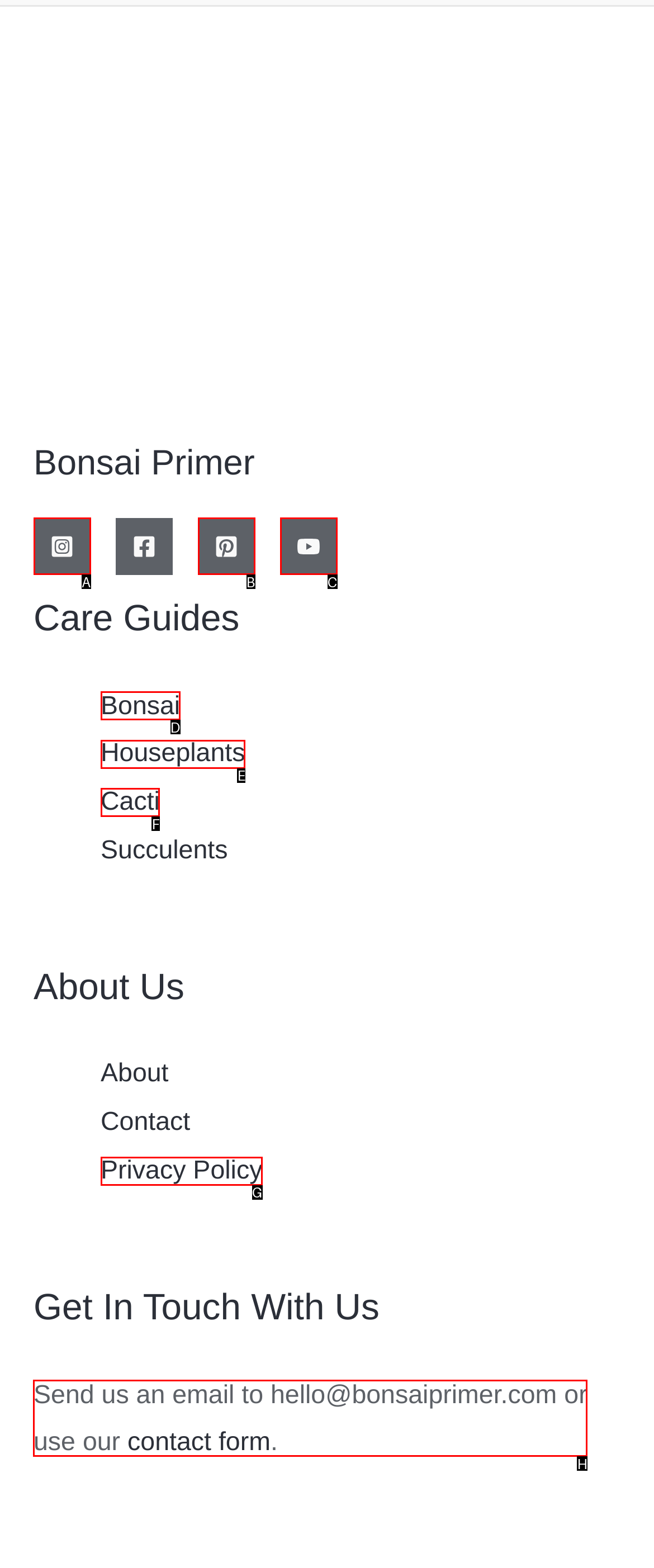Indicate which lettered UI element to click to fulfill the following task: Contact through email
Provide the letter of the correct option.

H